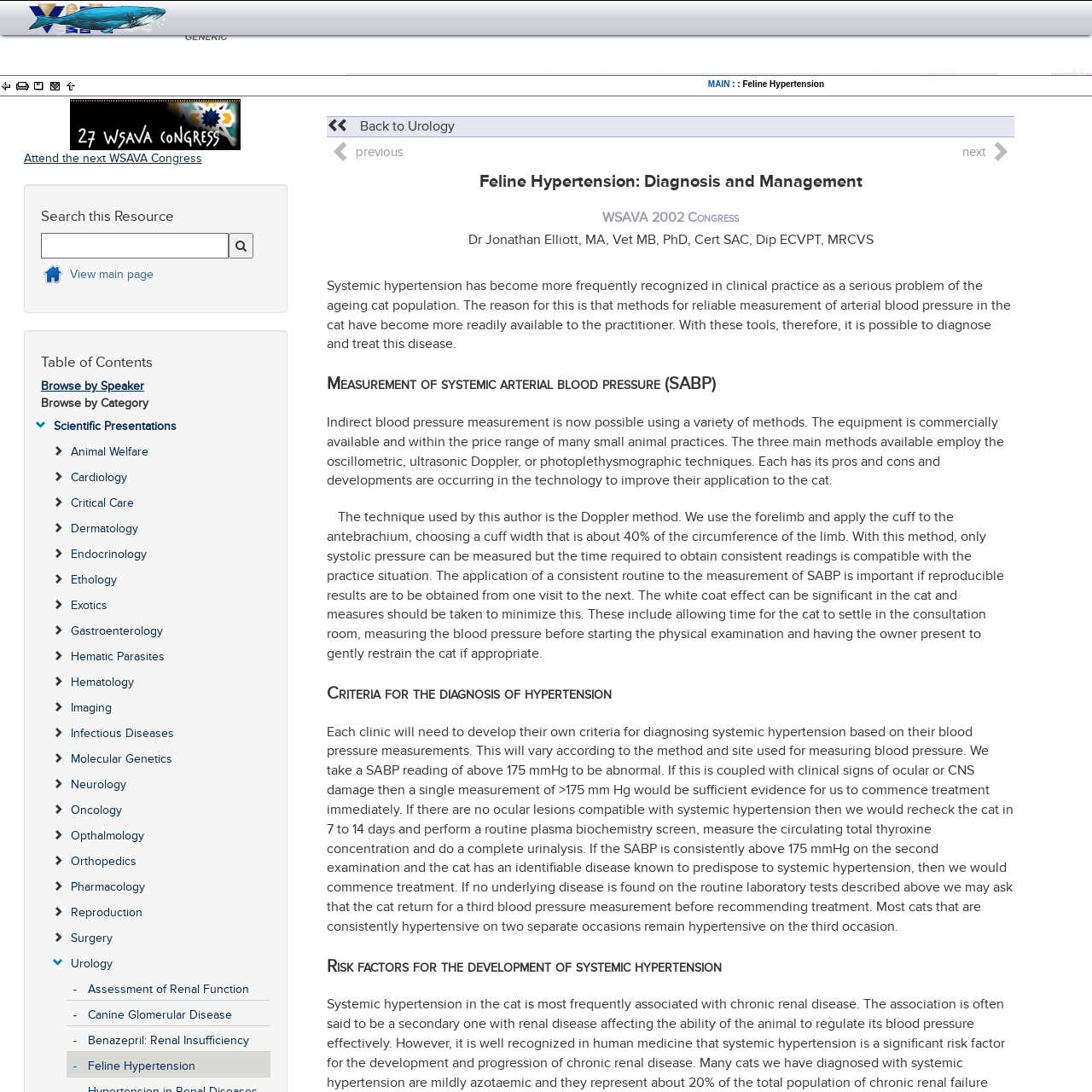What is the purpose of the webpage?
From the image, provide a succinct answer in one word or a short phrase.

To provide information on feline hypertension